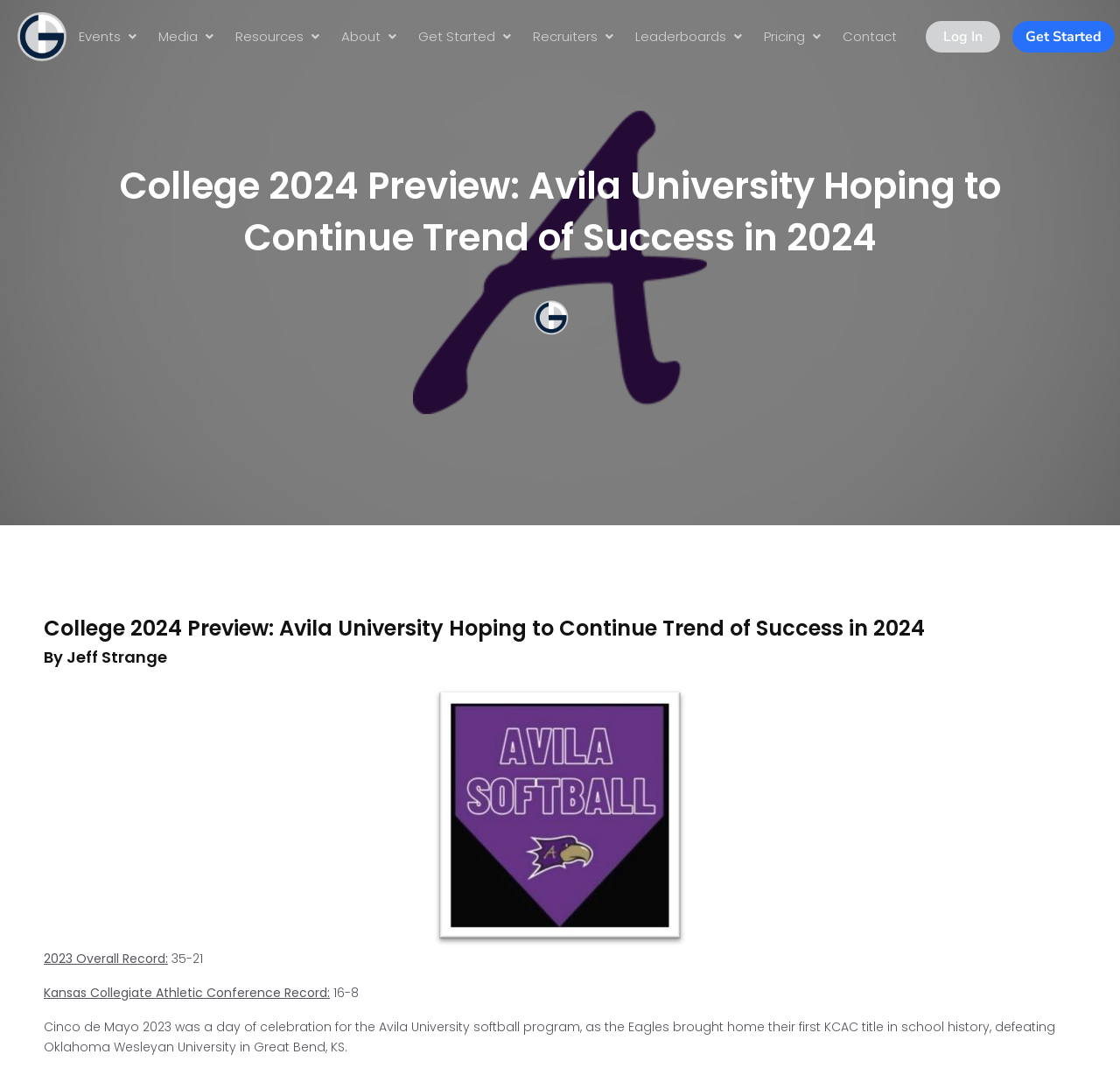Answer the question with a single word or phrase: 
What is the name of the university mentioned?

Avila University